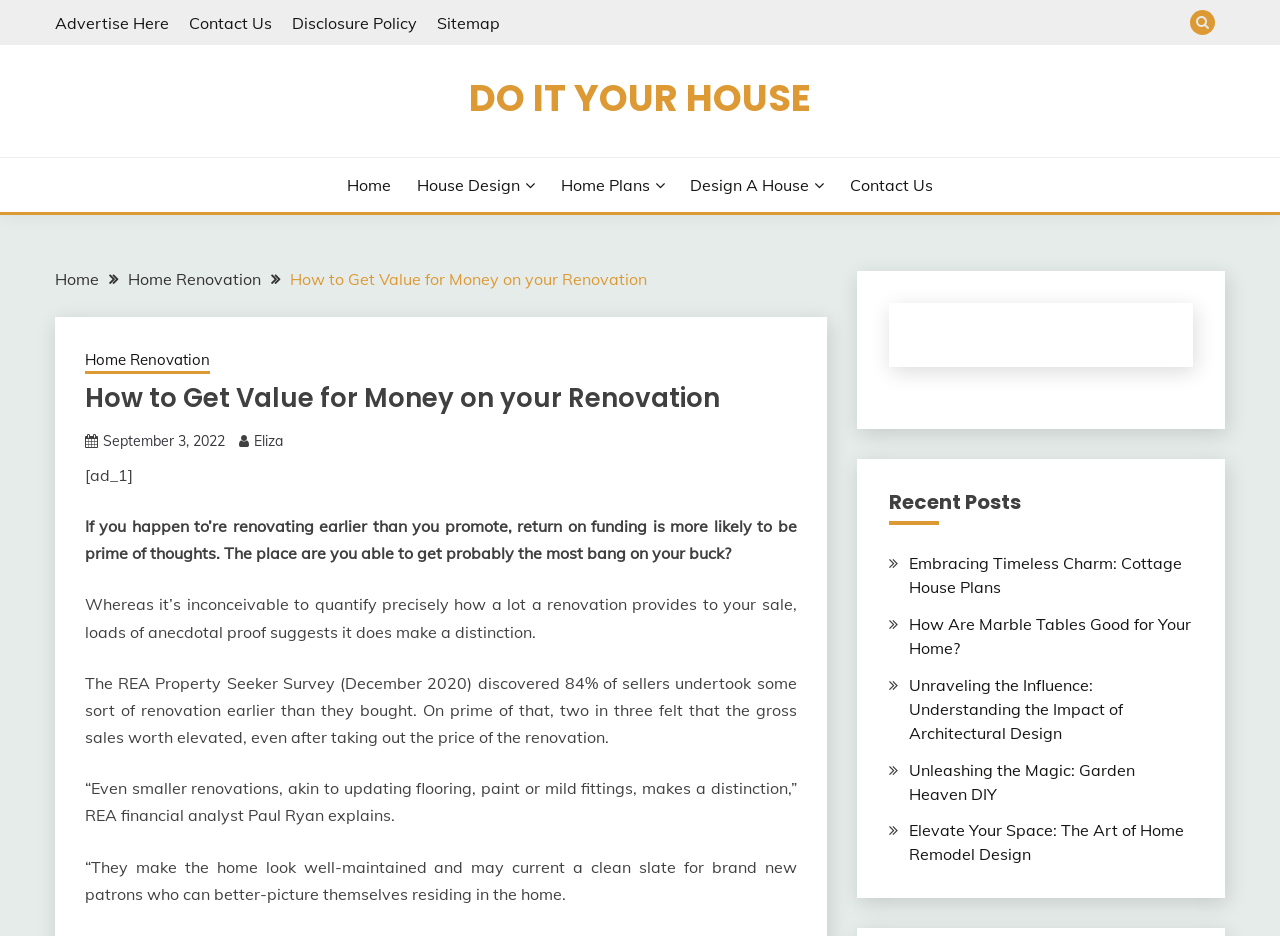What percentage of sellers undertook some sort of renovation before selling?
Answer the question based on the image using a single word or a brief phrase.

84%